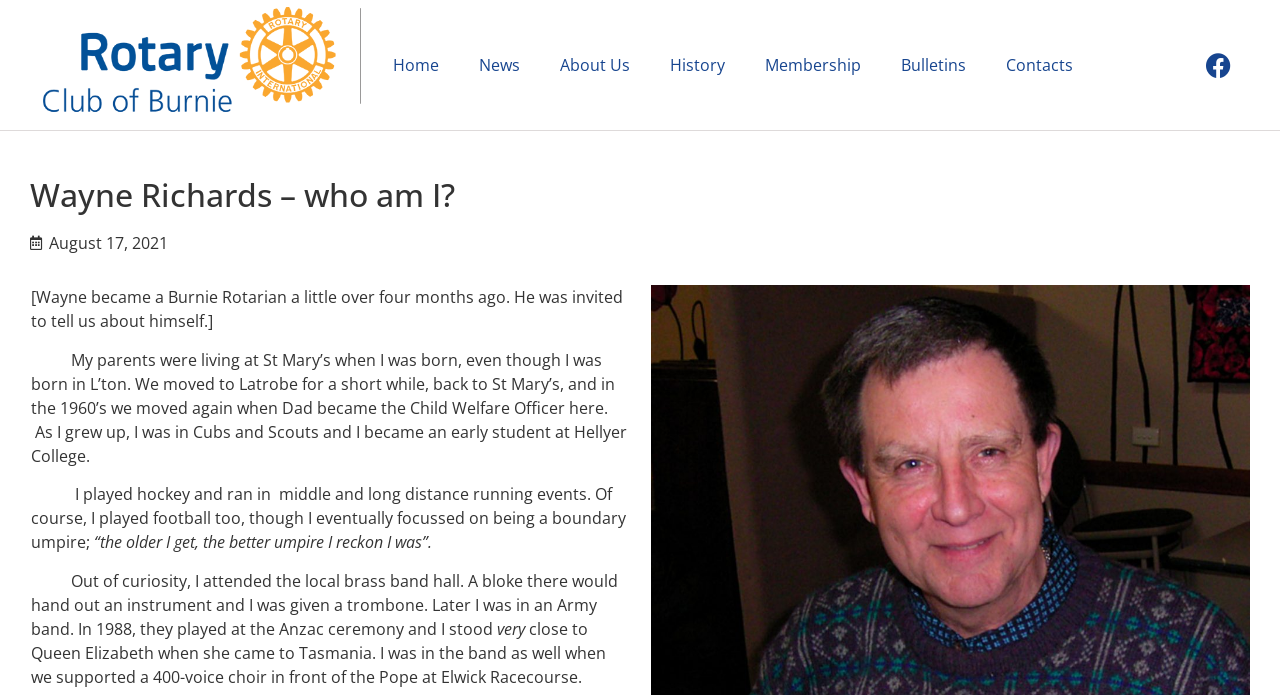Determine the bounding box for the UI element as described: "Bulletins". The coordinates should be represented as four float numbers between 0 and 1, formatted as [left, top, right, bottom].

[0.688, 0.06, 0.77, 0.127]